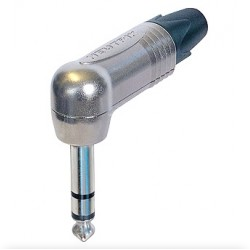What is the primary benefit of the Neutrik Jack NP3RX? Based on the image, give a response in one word or a short phrase.

Minimizing space and cable strain